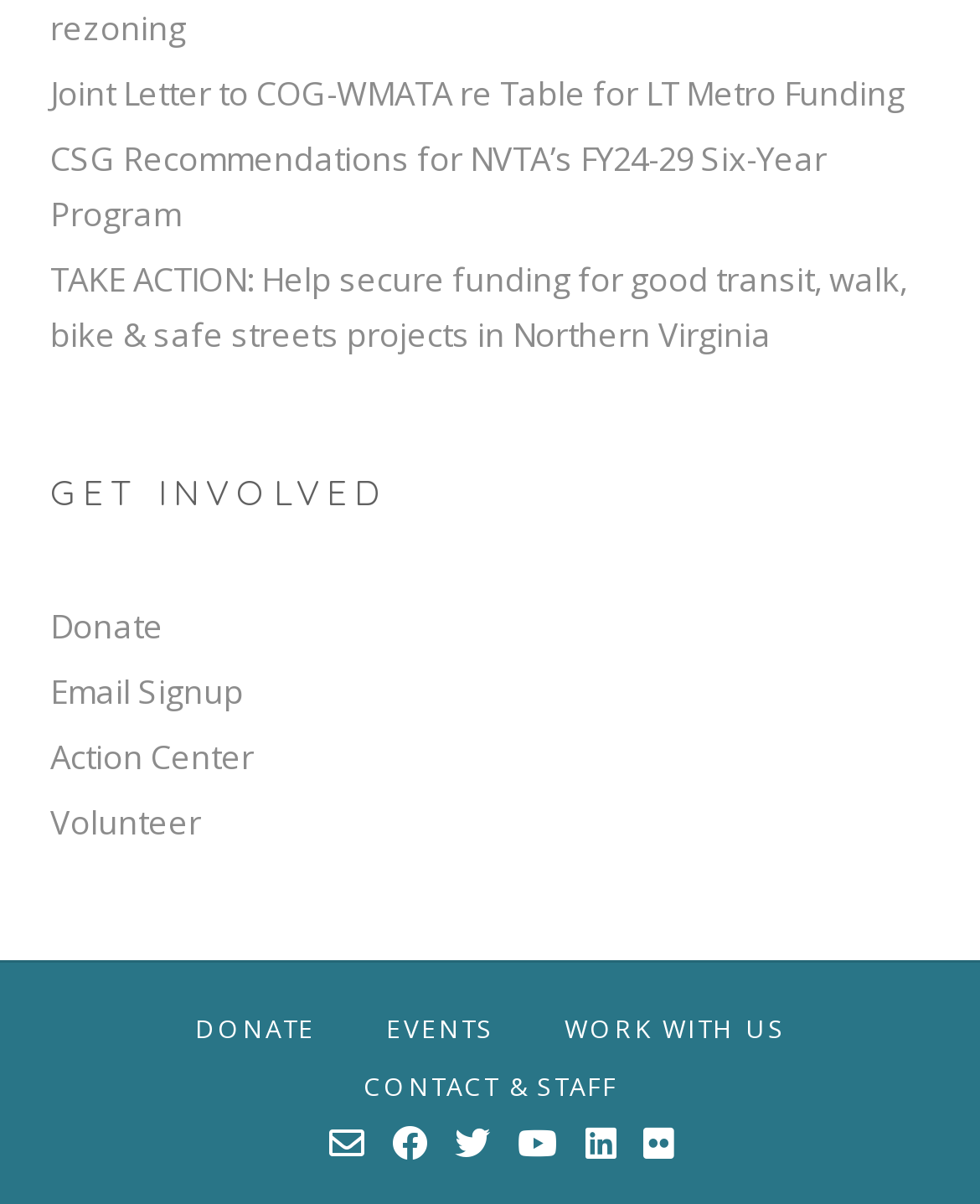From the element description: "Iyengar Immersion", extract the bounding box coordinates of the UI element. The coordinates should be expressed as four float numbers between 0 and 1, in the order [left, top, right, bottom].

None